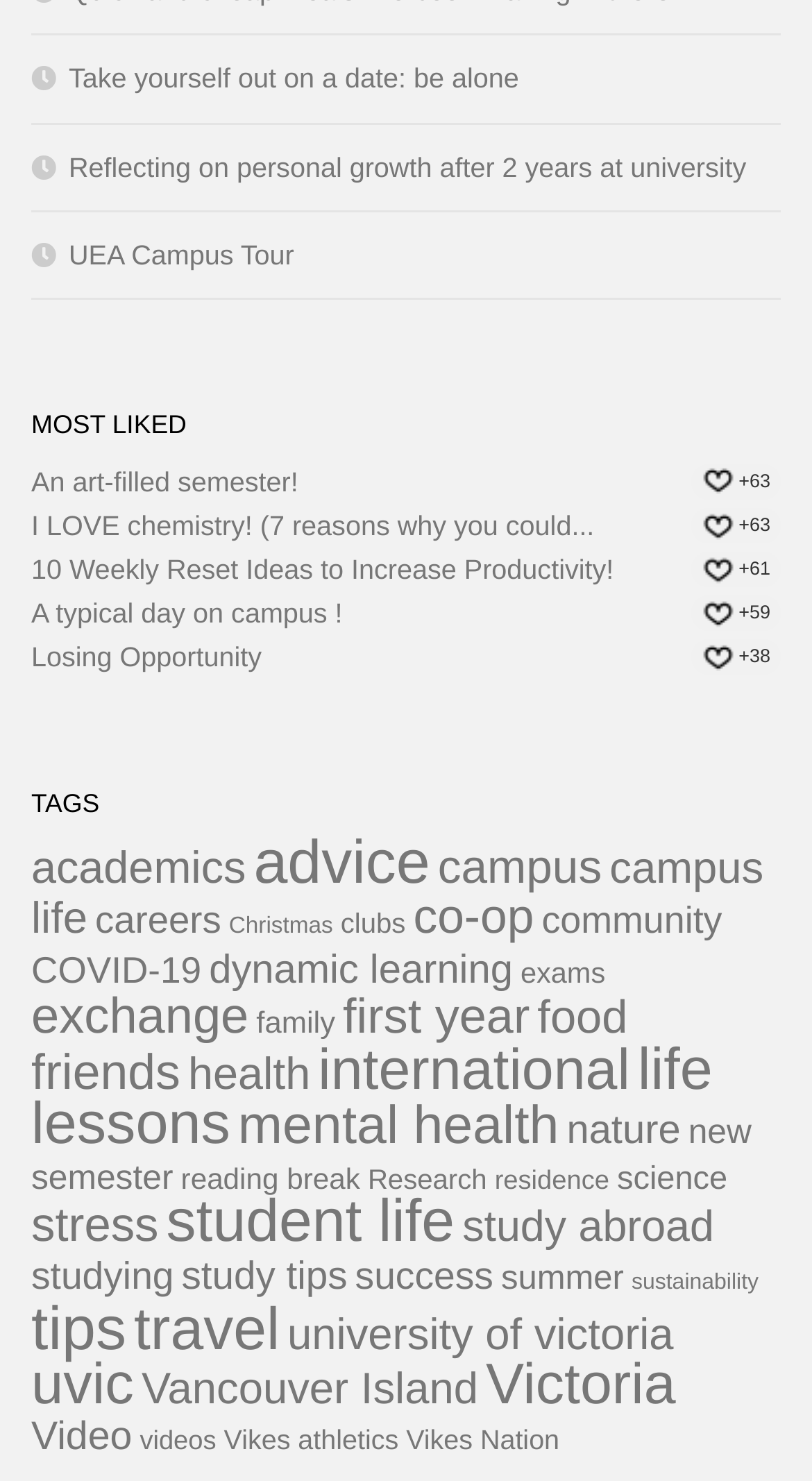Determine the bounding box coordinates for the HTML element mentioned in the following description: "UEA Campus Tour". The coordinates should be a list of four floats ranging from 0 to 1, represented as [left, top, right, bottom].

[0.038, 0.161, 0.362, 0.182]